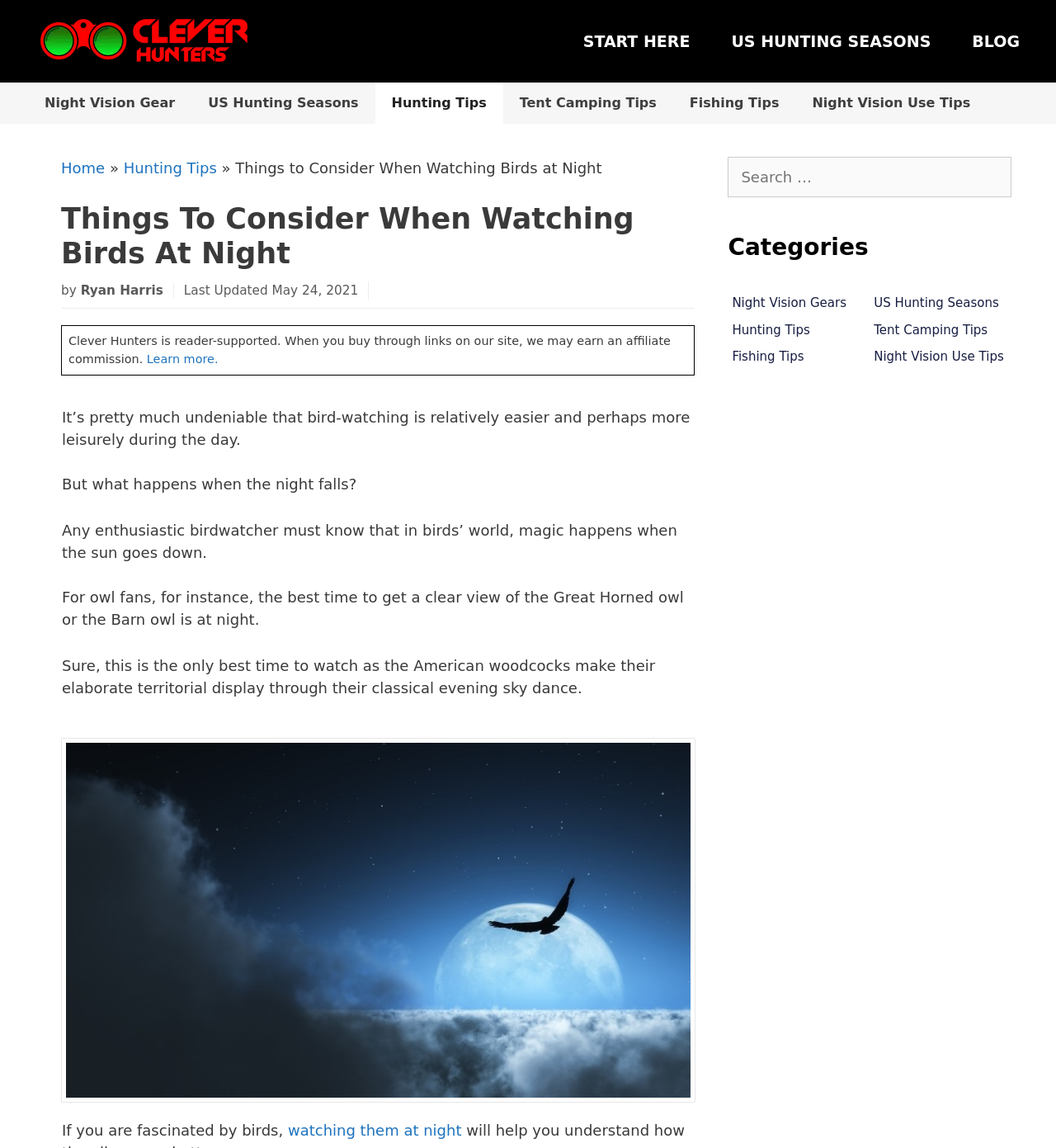Determine the bounding box coordinates for the UI element described. Format the coordinates as (top-left x, top-left y, bottom-right x, bottom-right y) and ensure all values are between 0 and 1. Element description: Hunting Tips

[0.117, 0.139, 0.205, 0.154]